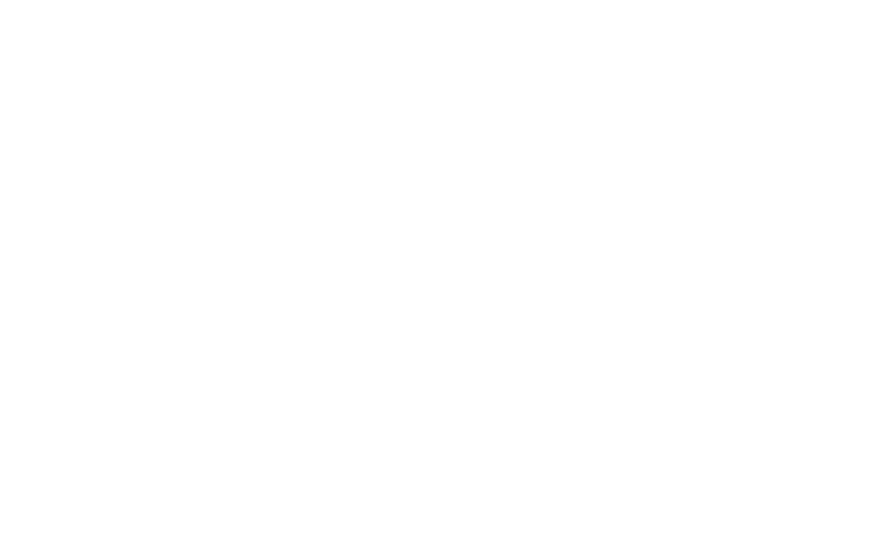Describe every important feature and element in the image comprehensively.

The image showcases a sleek and elegant exterior design of the Feadship 84 yacht, specifically highlighting its Option 2 design. This visual representation captures the essence of luxurious maritime craftsmanship paired with modern aesthetics. The yacht’s smooth lines and refined profile suggest both speed and stability, while its striking evening setting enhances its visual appeal. The use of soft lighting indicates a tranquil atmosphere, perfect for sophisticated gatherings on the water. This image is a testament to the high-quality design principles that define the Feadship brand, merging functionality with lavish lifestyle elements.